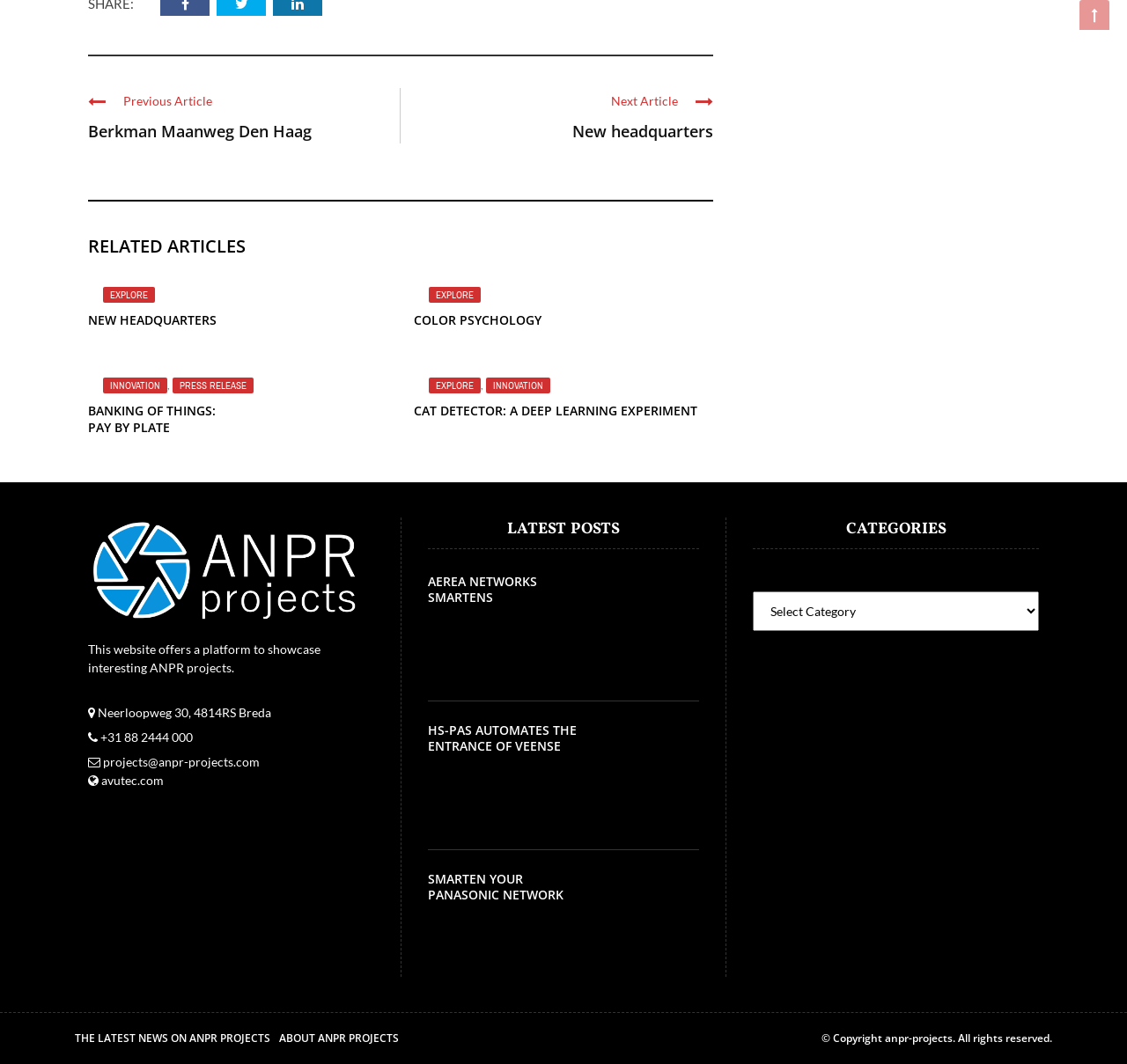Please examine the image and provide a detailed answer to the question: What is the address of the company?

I found this answer by looking at the text 'Neerloopweg 30, 4814RS Breda' which is located at the bottom of the webpage and appears to be the address of the company.